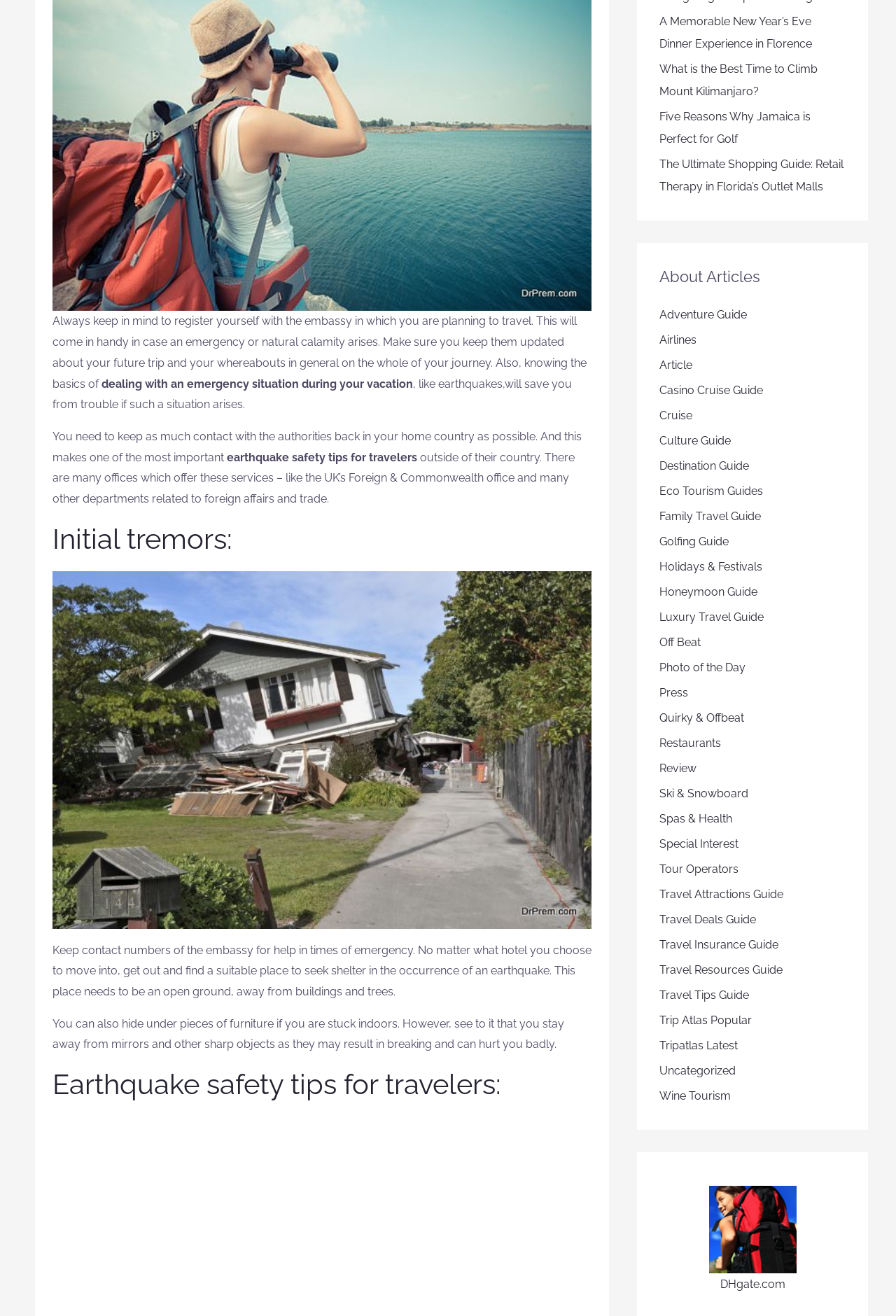Can you find the bounding box coordinates for the element that needs to be clicked to execute this instruction: "View the image about the occurrence of an earthquake"? The coordinates should be given as four float numbers between 0 and 1, i.e., [left, top, right, bottom].

[0.059, 0.434, 0.66, 0.706]